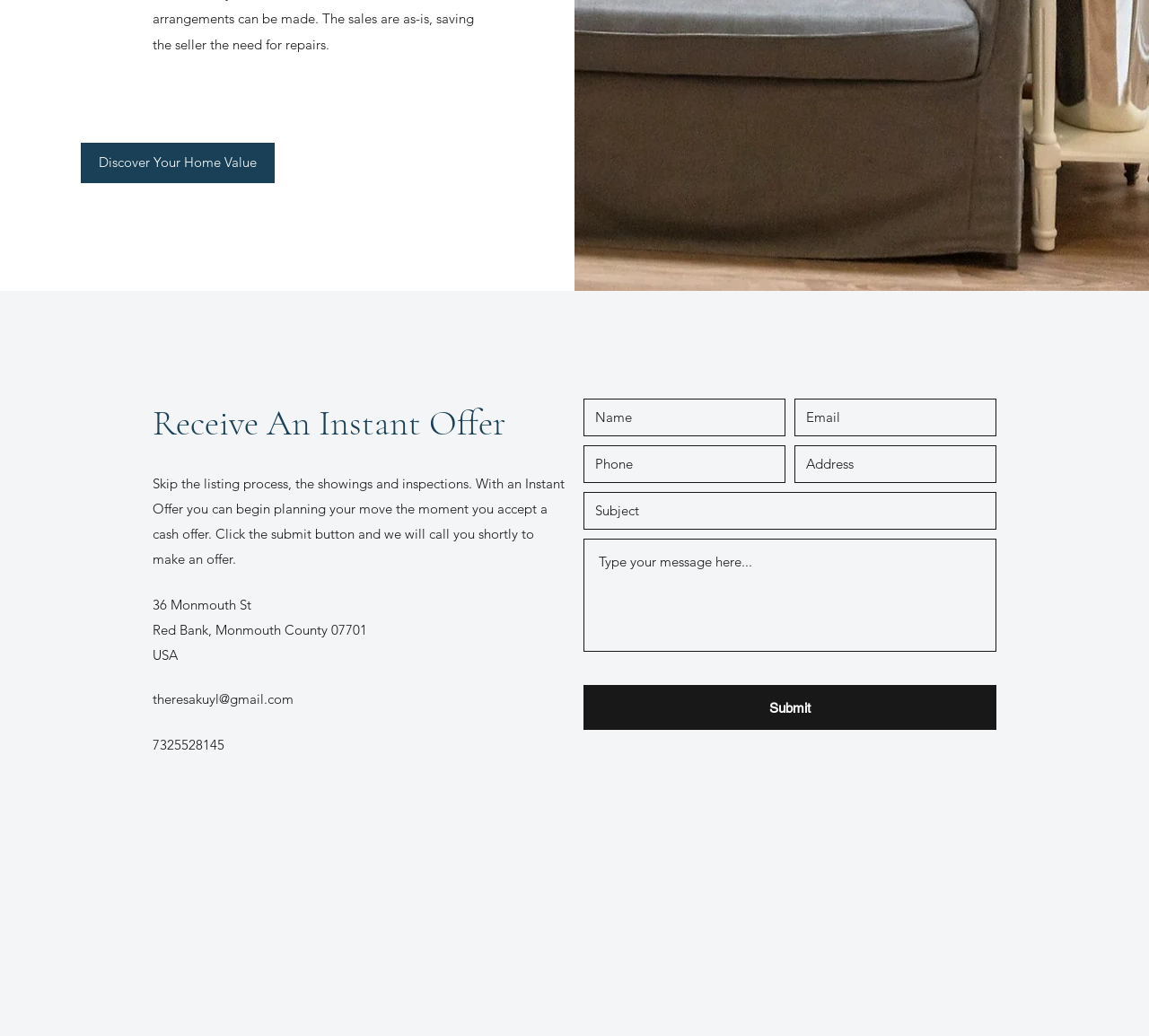Using details from the image, please answer the following question comprehensively:
What is the email address mentioned on the webpage?

The webpage has a link element with the text 'theresakuyl@gmail.com', which appears to be an email address.